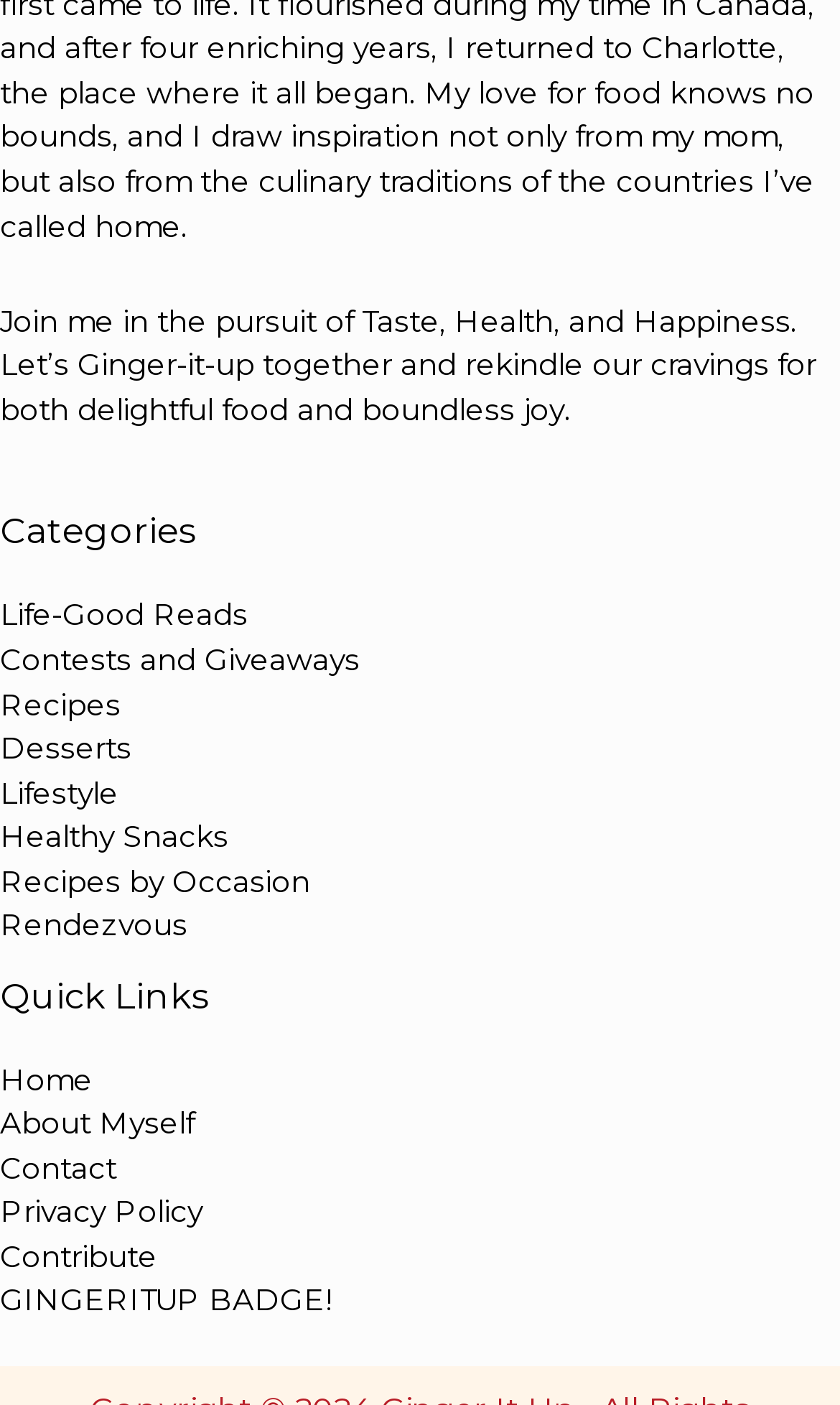Please determine the bounding box coordinates of the element's region to click in order to carry out the following instruction: "Click the Home link". The coordinates should be four float numbers between 0 and 1, i.e., [left, top, right, bottom].

None